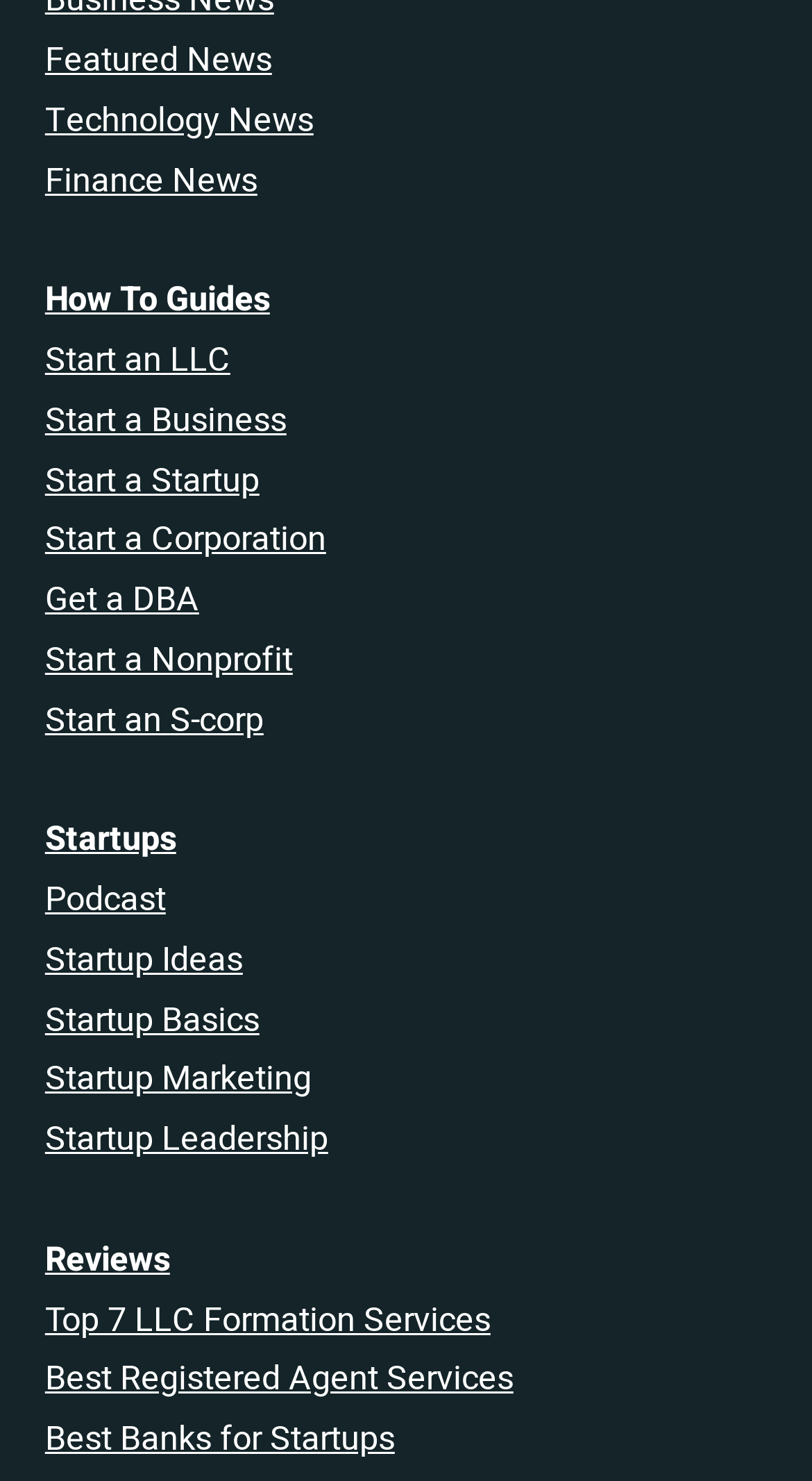Please predict the bounding box coordinates of the element's region where a click is necessary to complete the following instruction: "View featured news". The coordinates should be represented by four float numbers between 0 and 1, i.e., [left, top, right, bottom].

[0.055, 0.024, 0.335, 0.058]